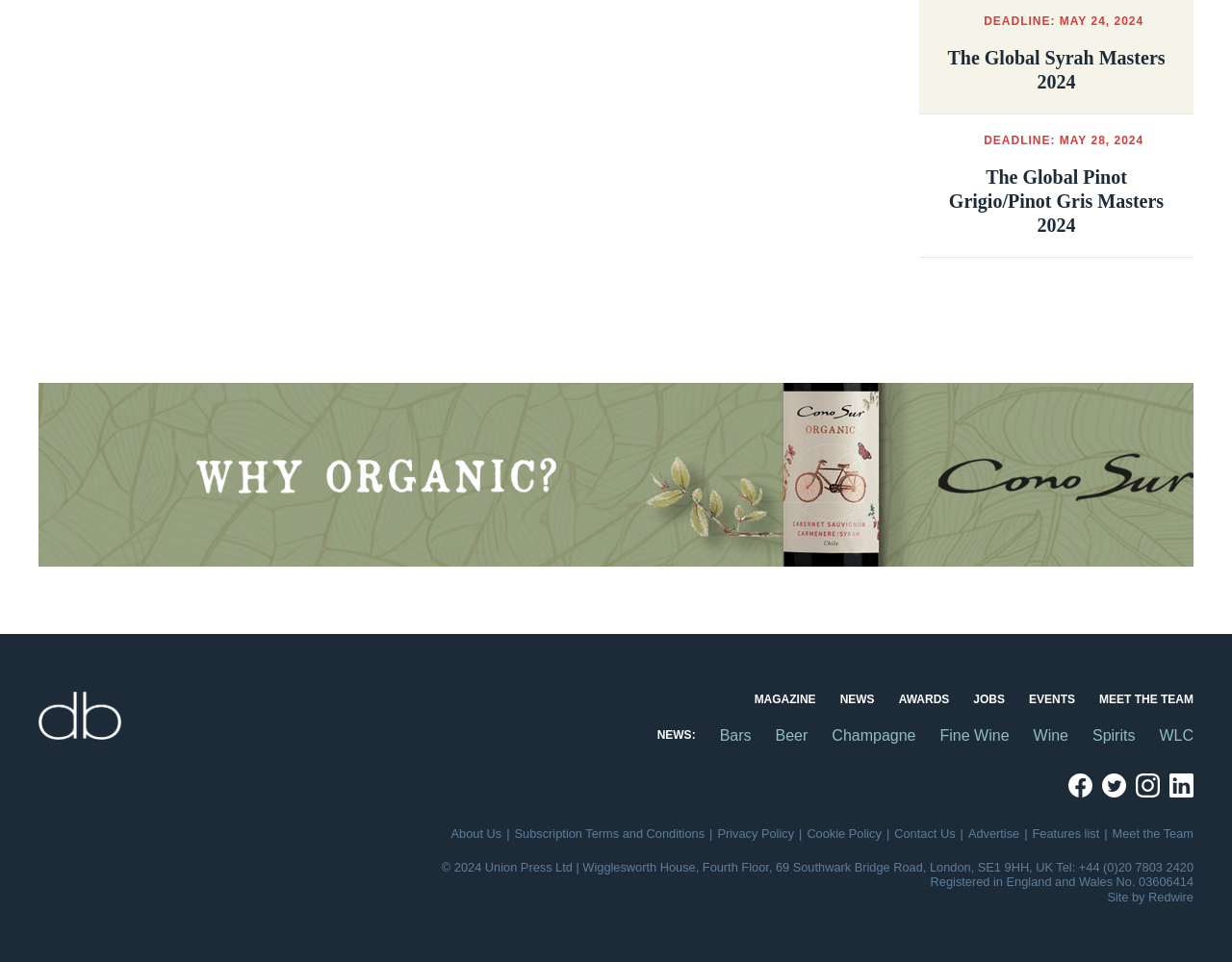Please identify the bounding box coordinates of the element's region that should be clicked to execute the following instruction: "Go to MAGAZINE". The bounding box coordinates must be four float numbers between 0 and 1, i.e., [left, top, right, bottom].

[0.612, 0.72, 0.662, 0.734]